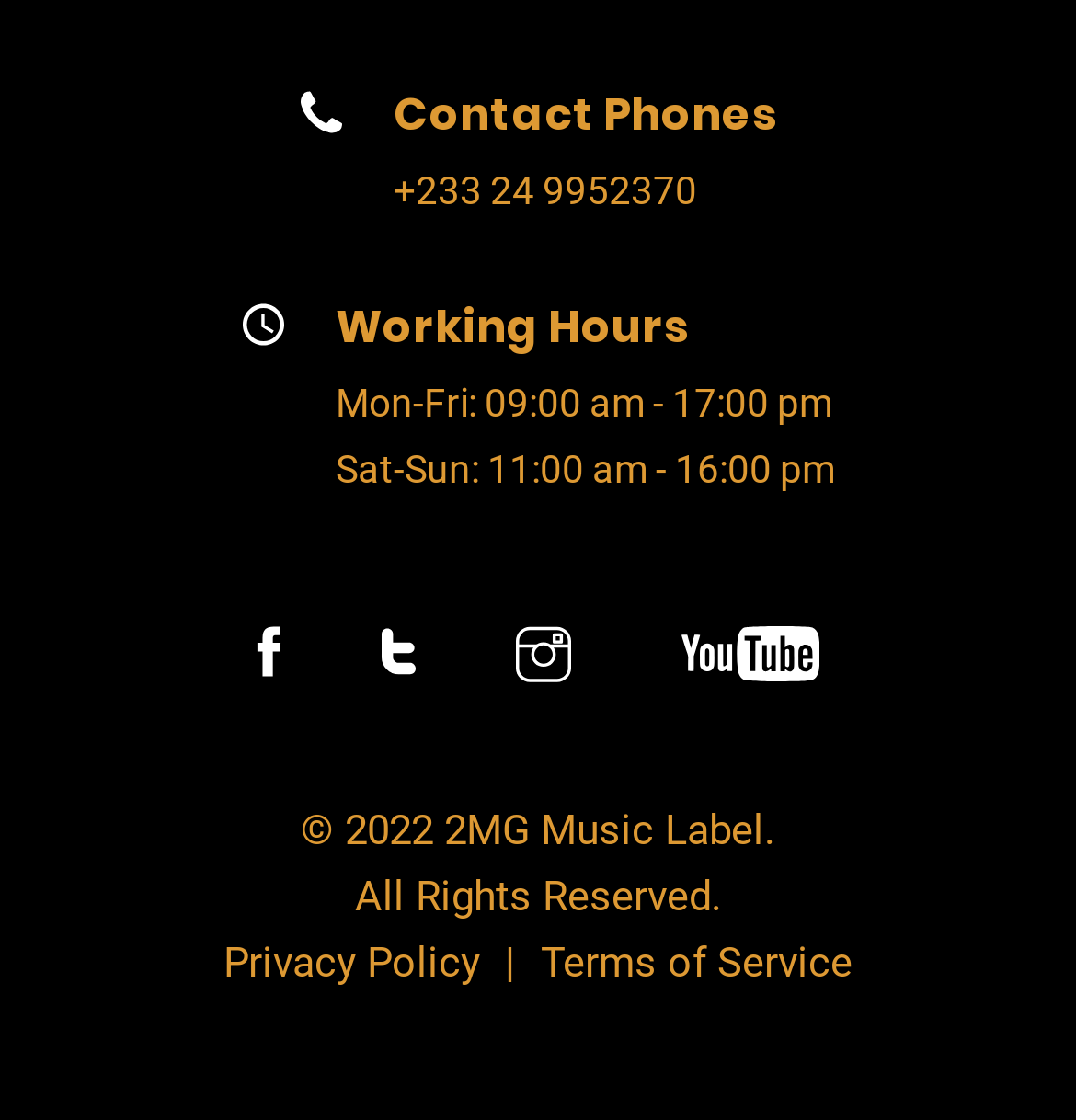What is the phone number for contact?
Give a detailed response to the question by analyzing the screenshot.

The phone number for contact can be found in the section labeled 'Contact Phones' which is located near the top of the webpage. The exact phone number is '+233 24 9952370'.